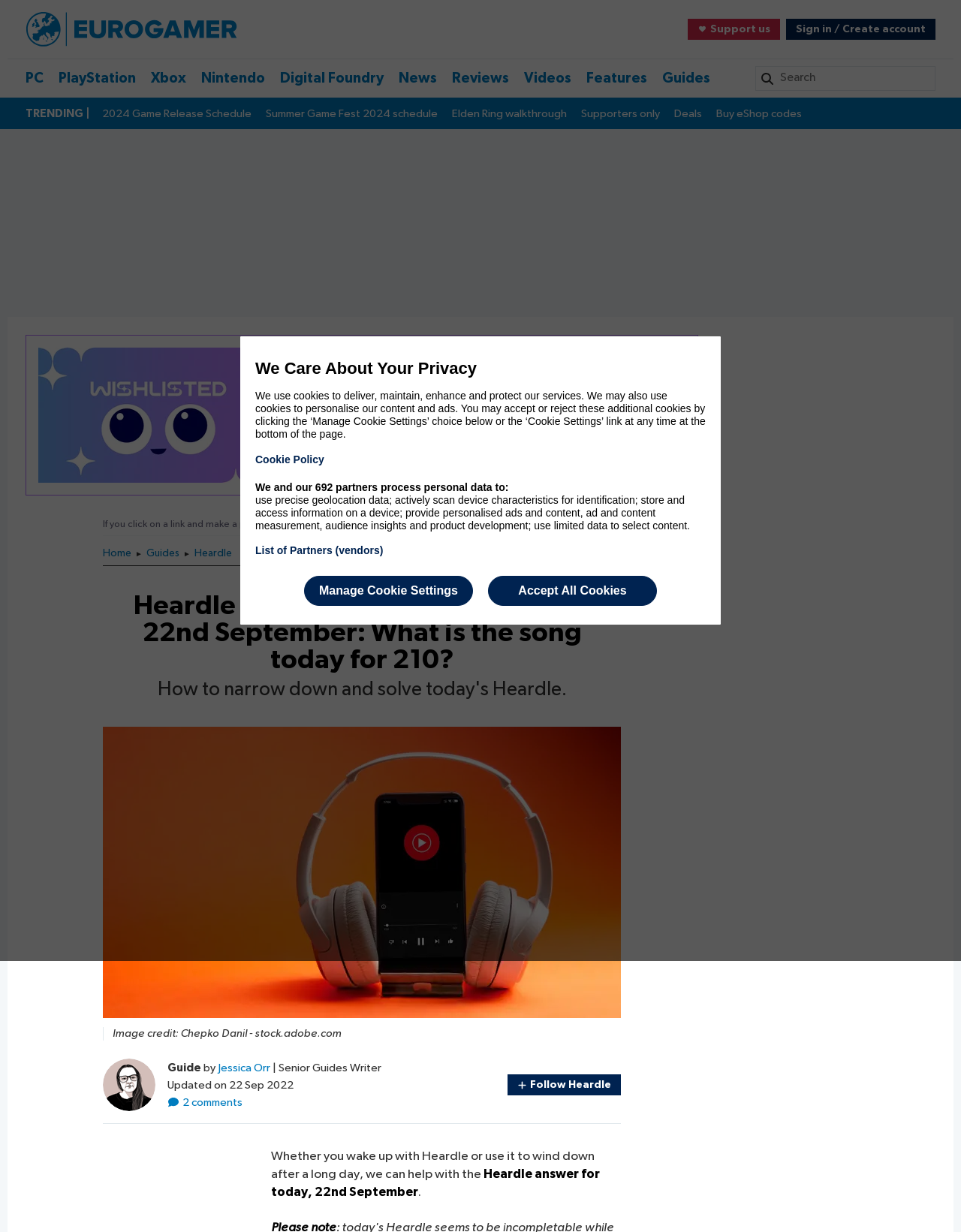Detail the various sections and features present on the webpage.

The webpage is about Heardle, a song-guessing game, and provides the answer for song 210 on September 22nd. At the top, there is a navigation bar with links to Eurogamer.net, Support us, and Sign in/Create account. Below this, there are links to different gaming platforms, such as PC, PlayStation, Xbox, and Nintendo, as well as links to News, Reviews, Videos, Features, and Guides.

On the left side, there is a trending section with links to popular articles, including the 2024 Game Release Schedule, Summer Game Fest 2024 schedule, and Elden Ring walkthrough. Below this, there is a section promoting the Wishlisted hub, which curates top games from Steam Next Fest.

The main content of the page is an article providing the answer to Heardle's song 210 on September 22nd. The article has a heading and a figure with an image and a caption. Below the figure, there is information about the author, Jessica Orr, a Senior Guides Writer, and the article's update date. There is also a button to follow Heardle and a section with comments.

At the bottom of the page, there is a section with a brief description of Heardle and the answer for today, September 22nd. The page also has an iframe with a consent message at the very bottom.